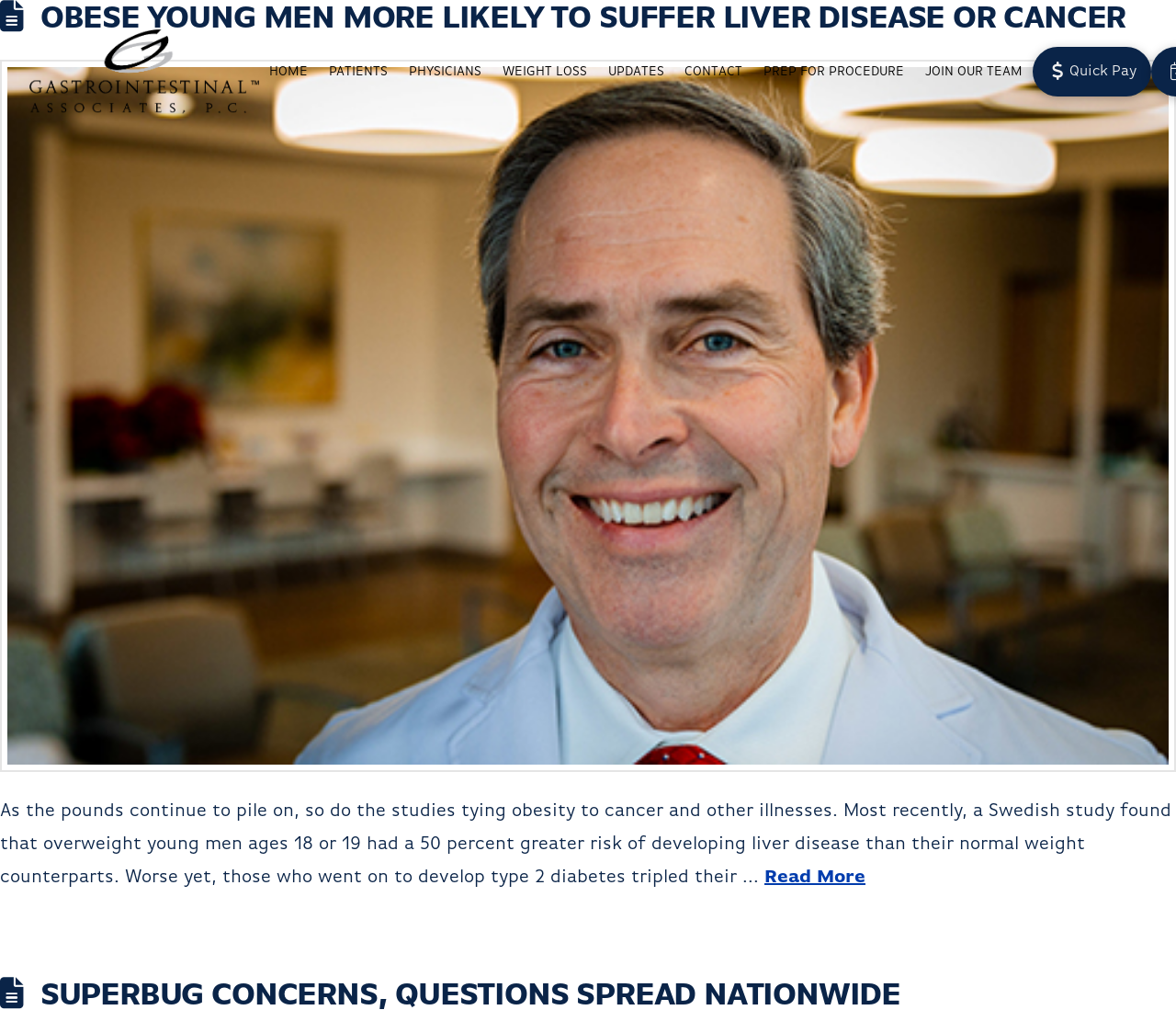What is the topic of the article?
Refer to the screenshot and respond with a concise word or phrase.

Obesity and liver disease